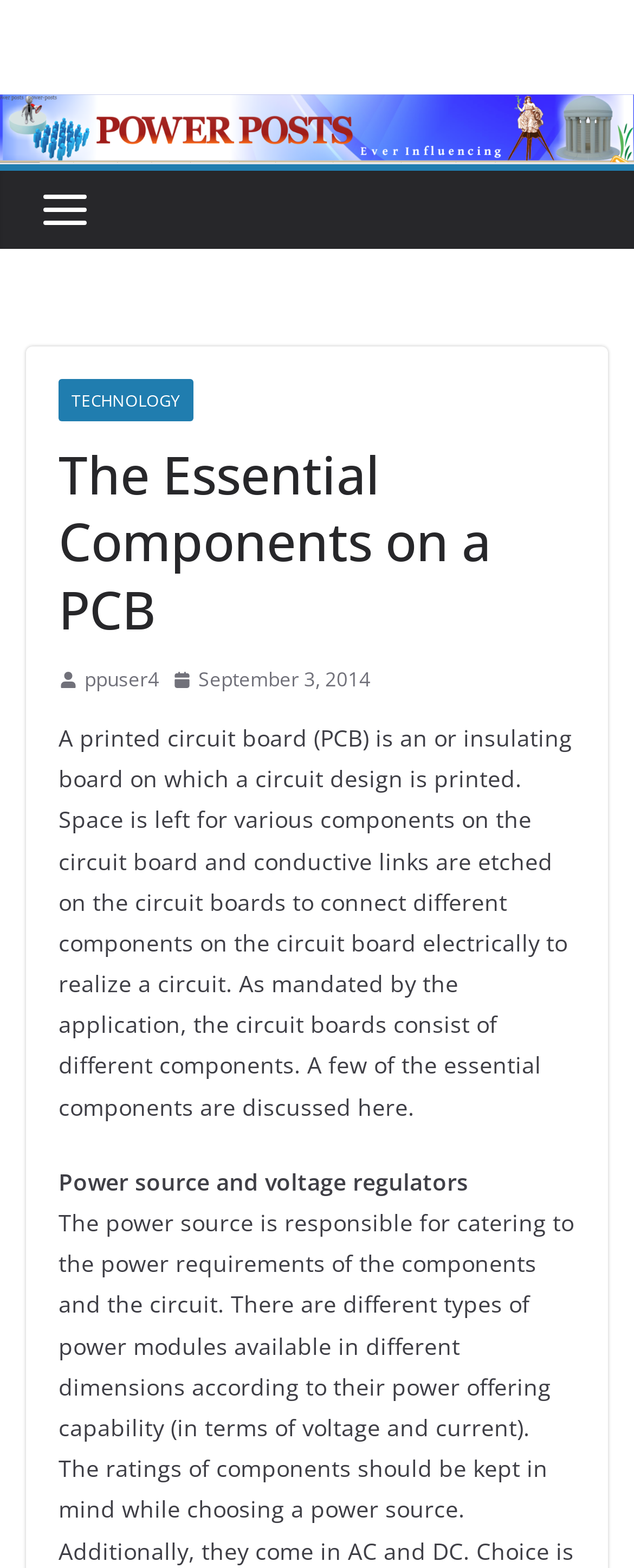With reference to the screenshot, provide a detailed response to the question below:
What is the author of the webpage content?

The author of the webpage content is mentioned as 'ppuser4' in the link element with bounding box coordinates [0.133, 0.423, 0.251, 0.445].